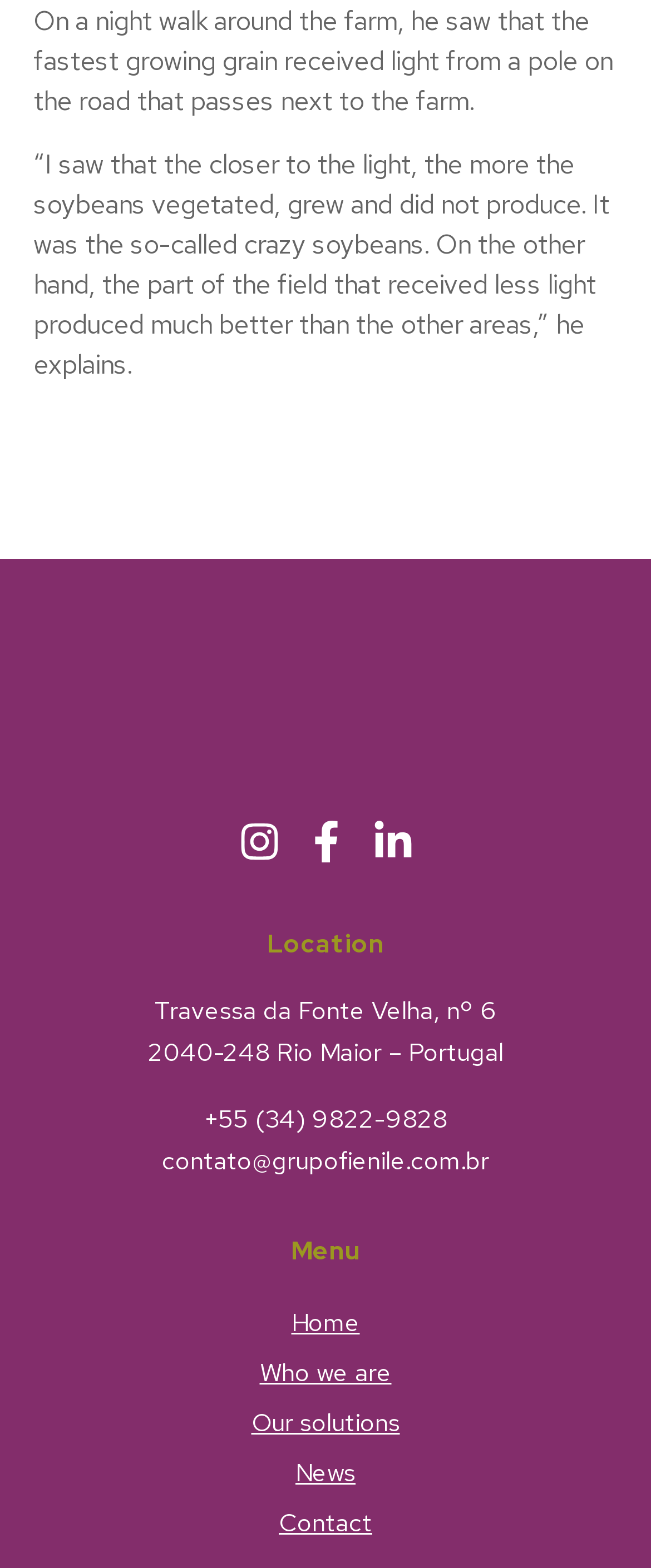What is the location of the company?
Based on the image, give a one-word or short phrase answer.

Rio Maior, Portugal